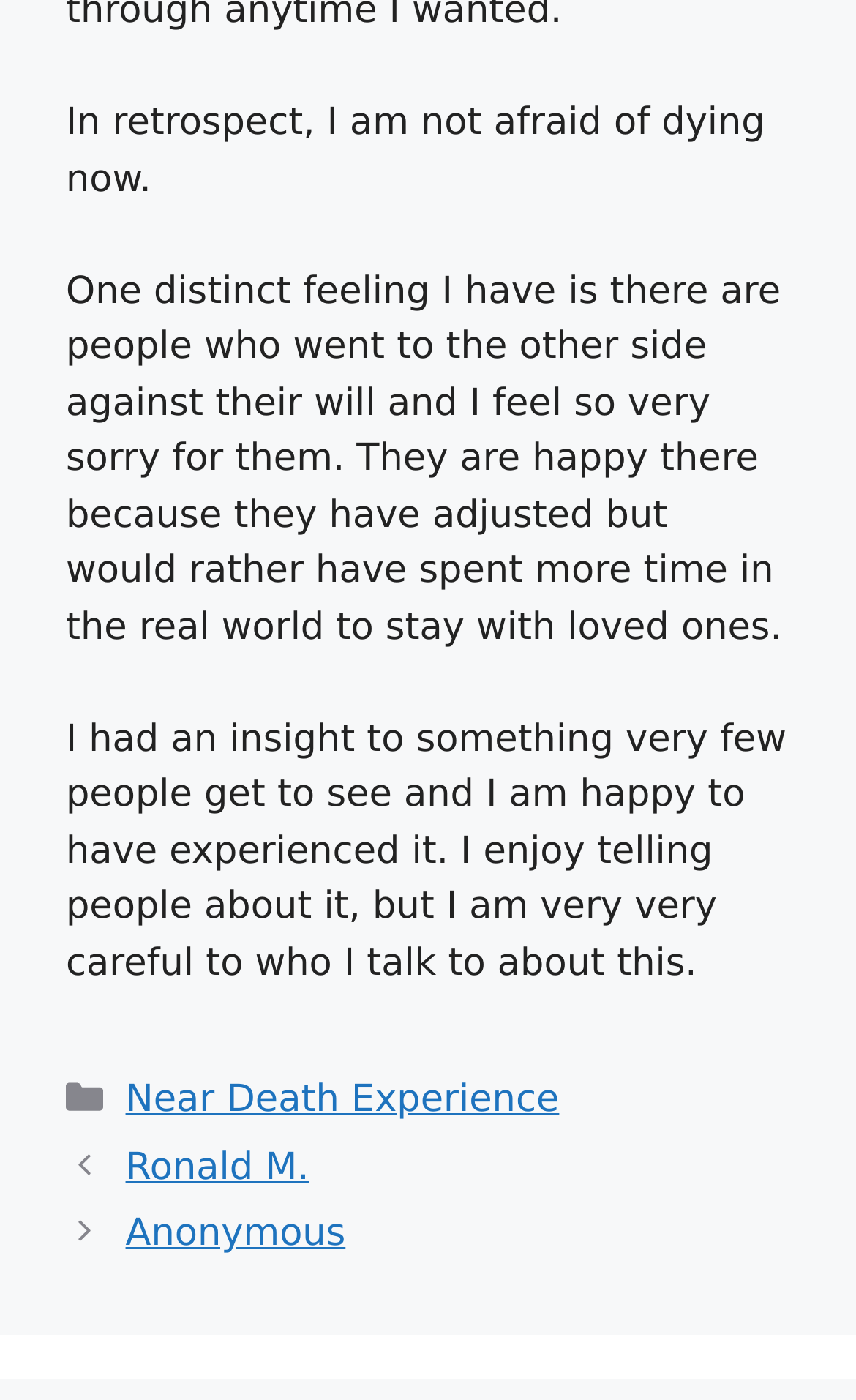Give a concise answer of one word or phrase to the question: 
What is the topic of the post?

Near Death Experience